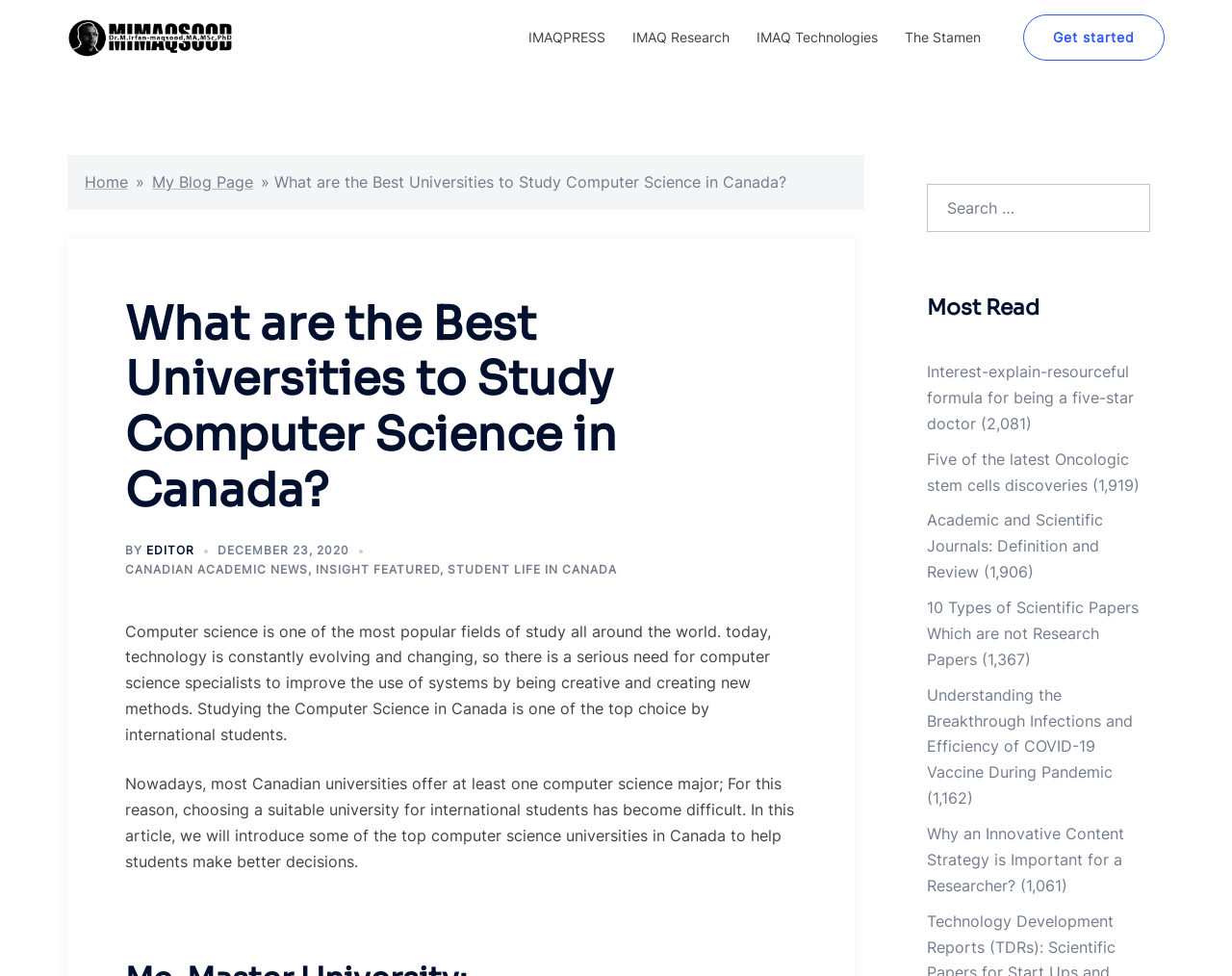What is the purpose of this article?
Using the image, answer in one word or phrase.

To help students choose a university